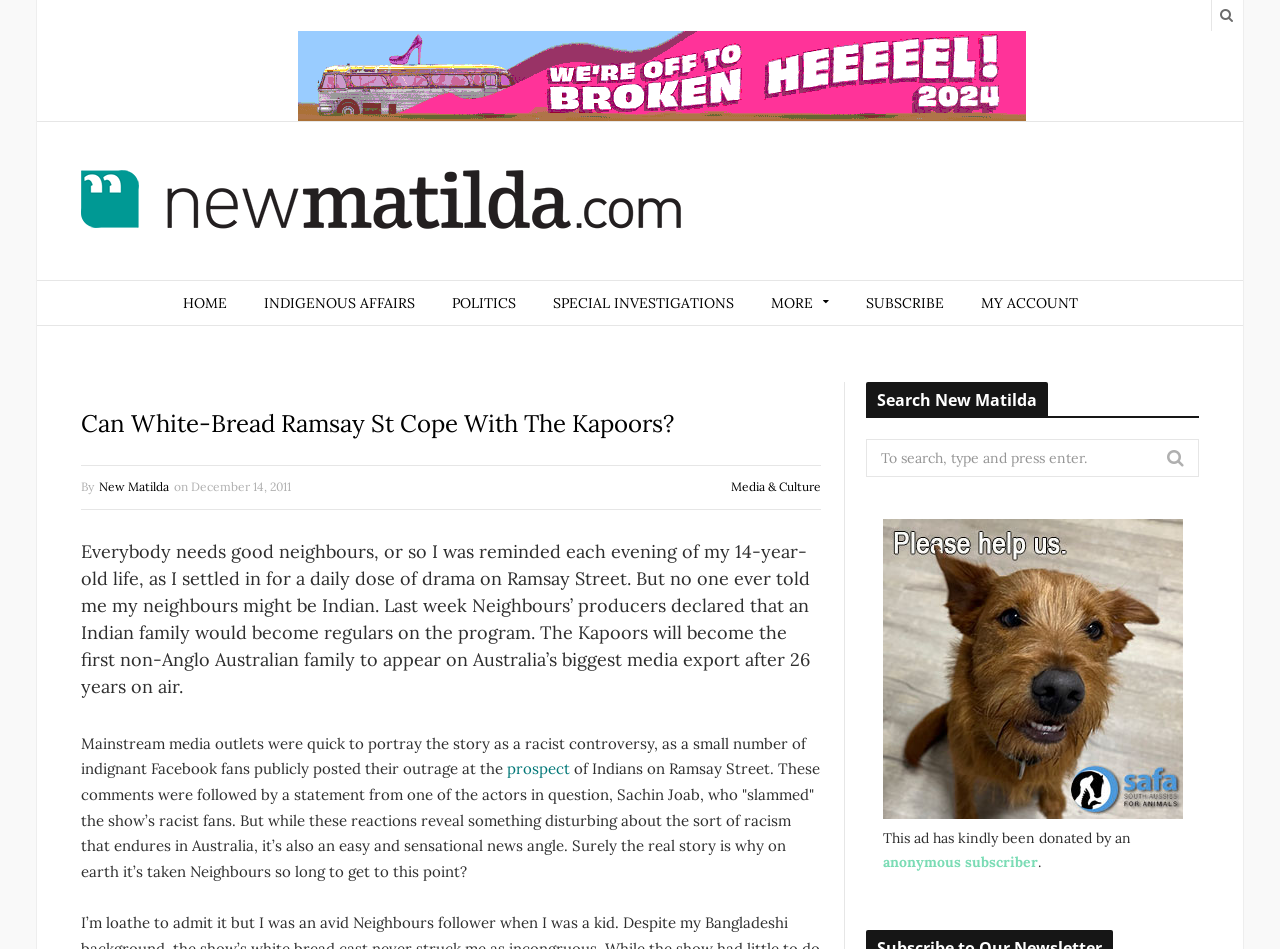Based on what you see in the screenshot, provide a thorough answer to this question: What is the name of the TV show mentioned in the article?

The article mentions 'Ramsay Street' which is a reference to the Australian soap opera Neighbours, and later explicitly states 'Neighbours' producers declared that an Indian family would become regulars on the program'.